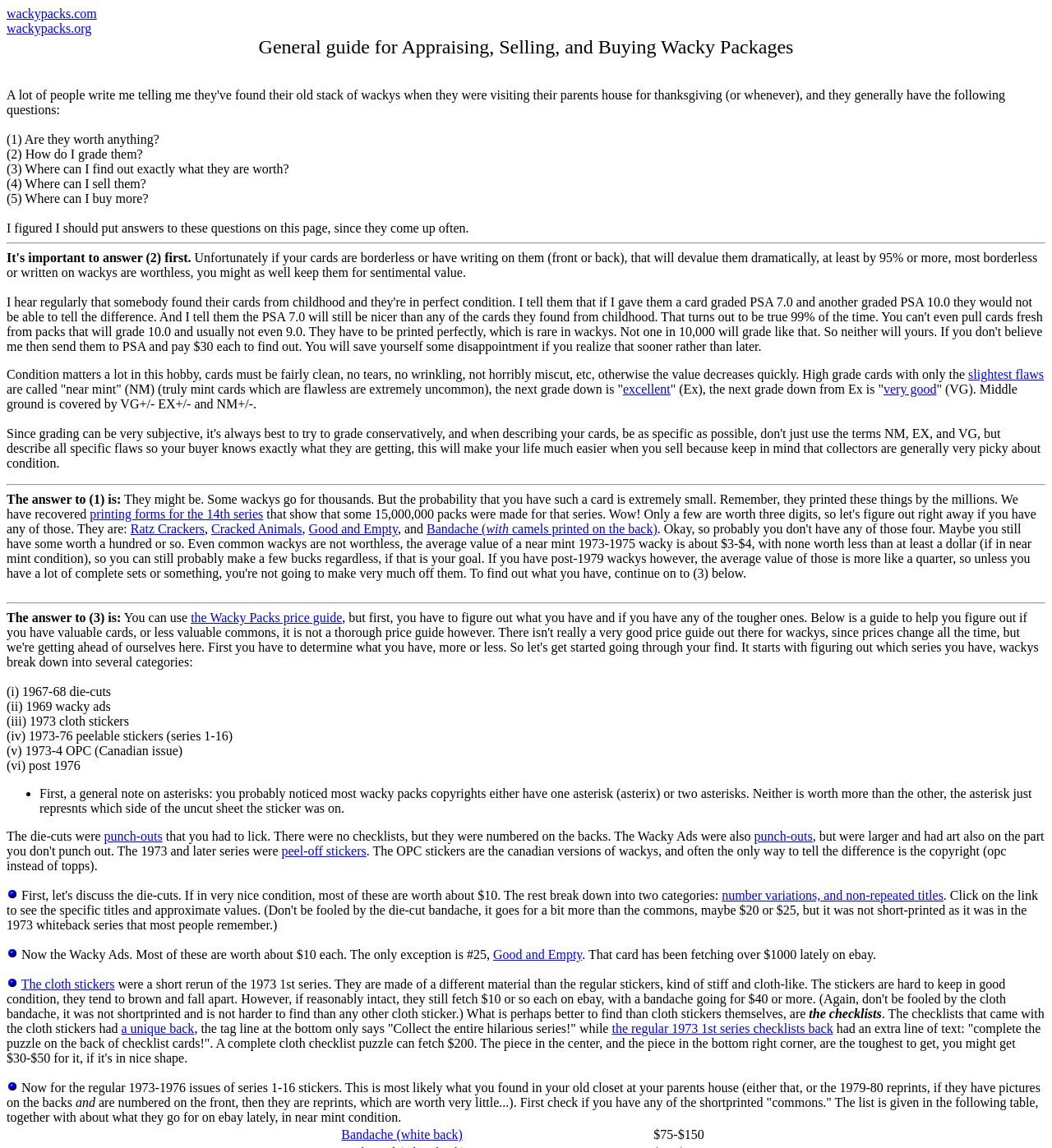Please reply with a single word or brief phrase to the question: 
What is the grade of high-quality cards with slight flaws?

near mint